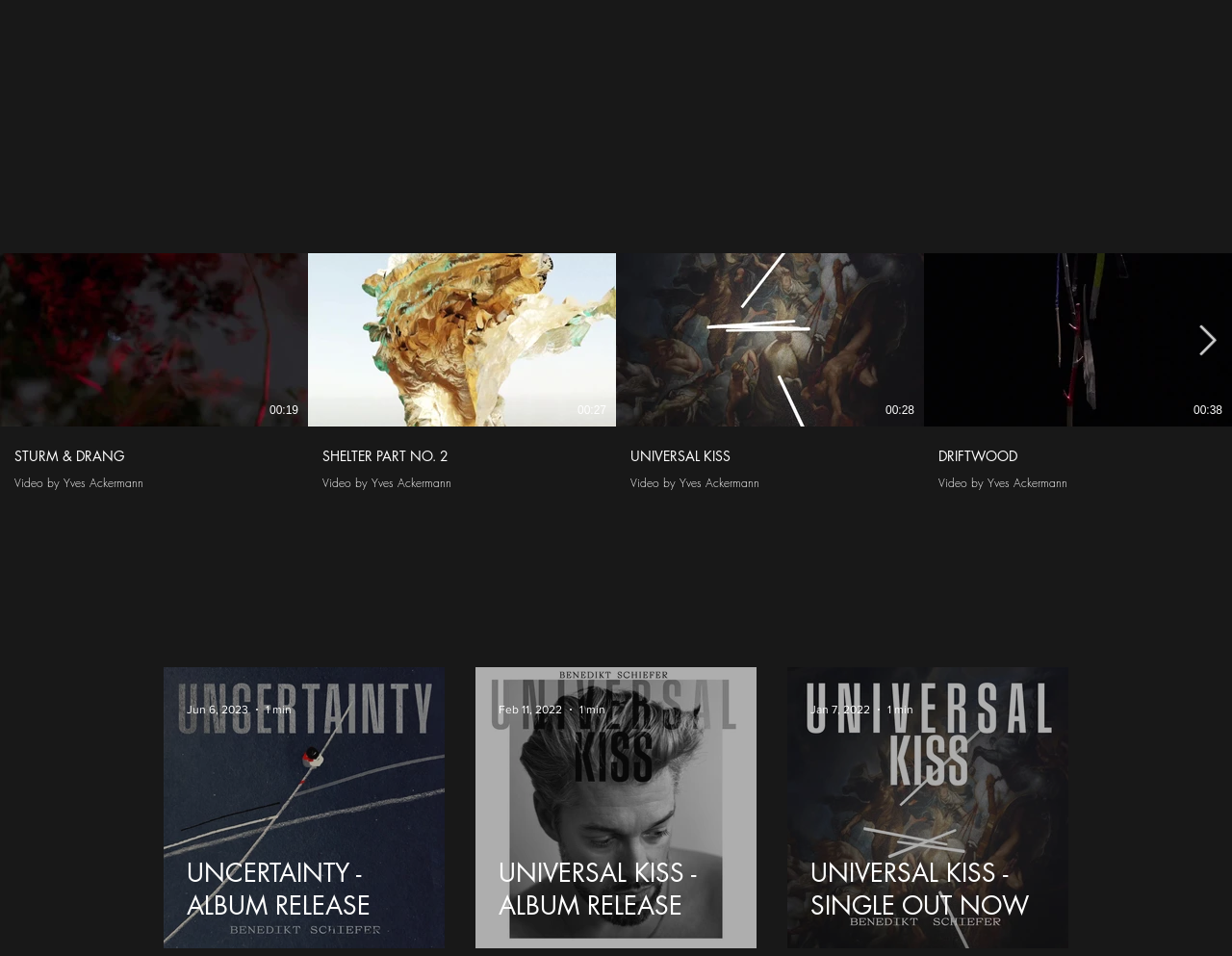Can you identify the bounding box coordinates of the clickable region needed to carry out this instruction: 'Play the 'UNIVERSAL KISS' video'? The coordinates should be four float numbers within the range of 0 to 1, stated as [left, top, right, bottom].

[0.609, 0.335, 0.641, 0.376]